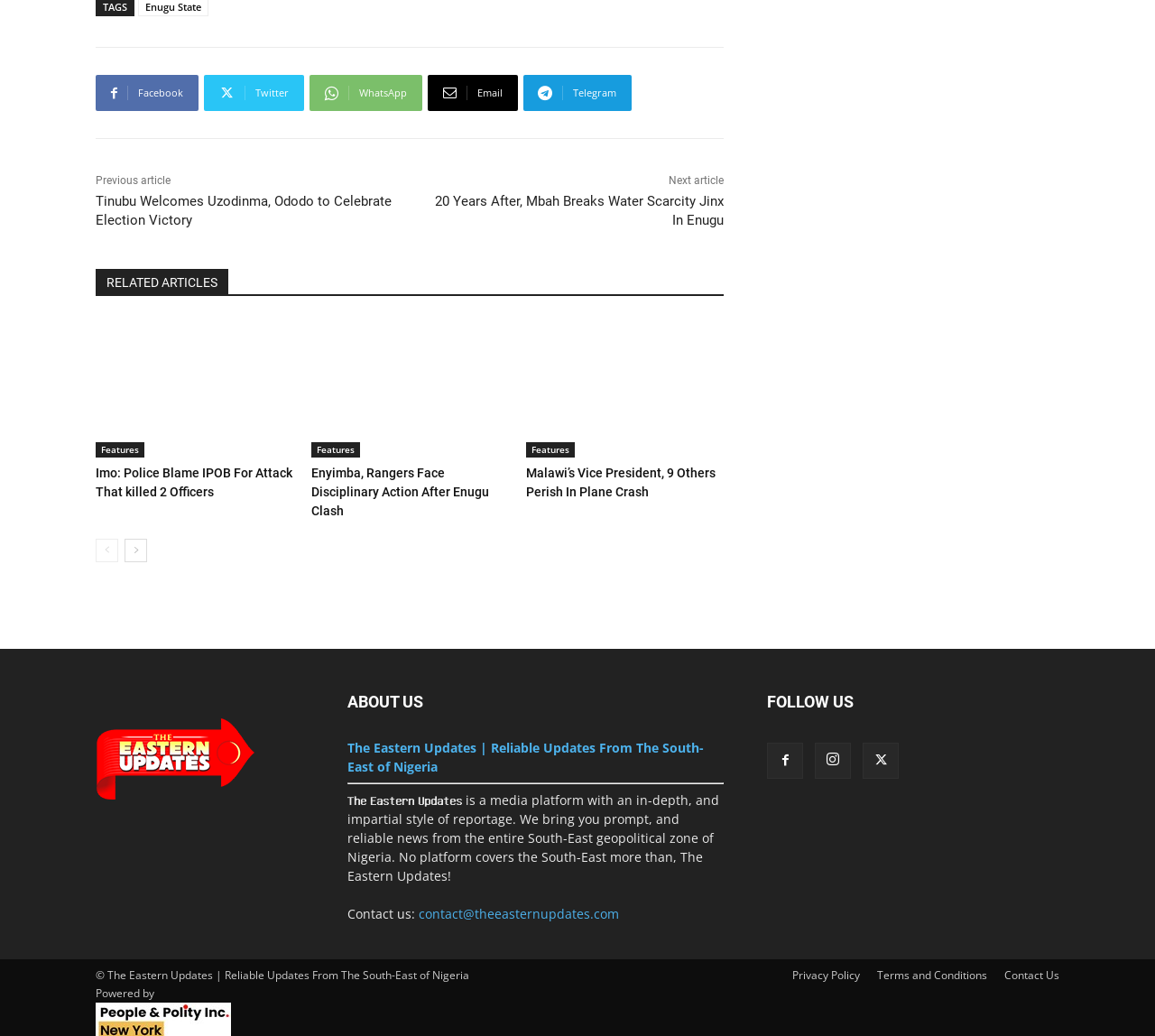Using the format (top-left x, top-left y, bottom-right x, bottom-right y), provide the bounding box coordinates for the described UI element. All values should be floating point numbers between 0 and 1: Privacy Policy

[0.686, 0.914, 0.745, 0.93]